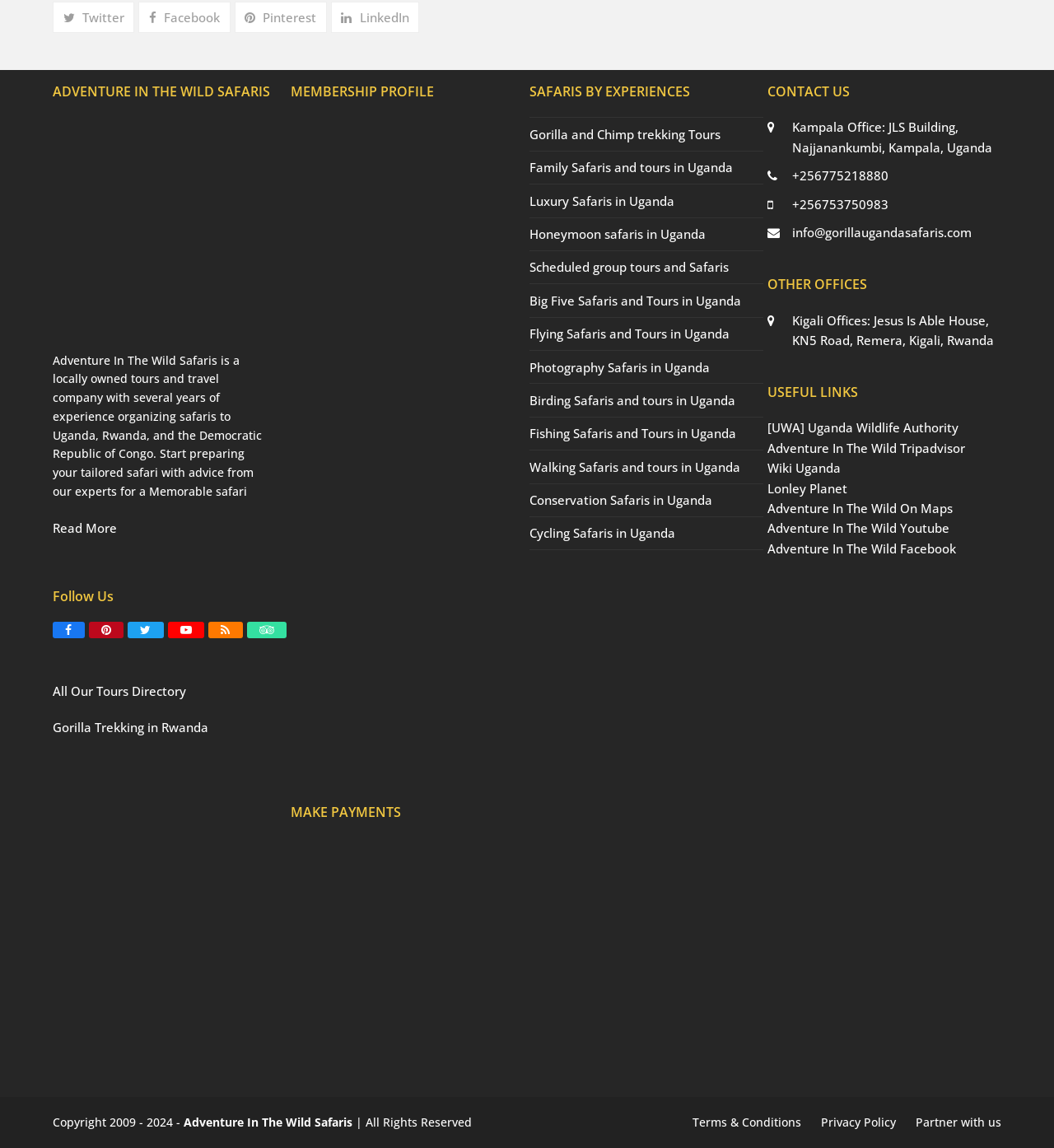Please find and report the bounding box coordinates of the element to click in order to perform the following action: "Read more about Adventure In The Wild Safaris". The coordinates should be expressed as four float numbers between 0 and 1, in the format [left, top, right, bottom].

[0.05, 0.452, 0.111, 0.467]